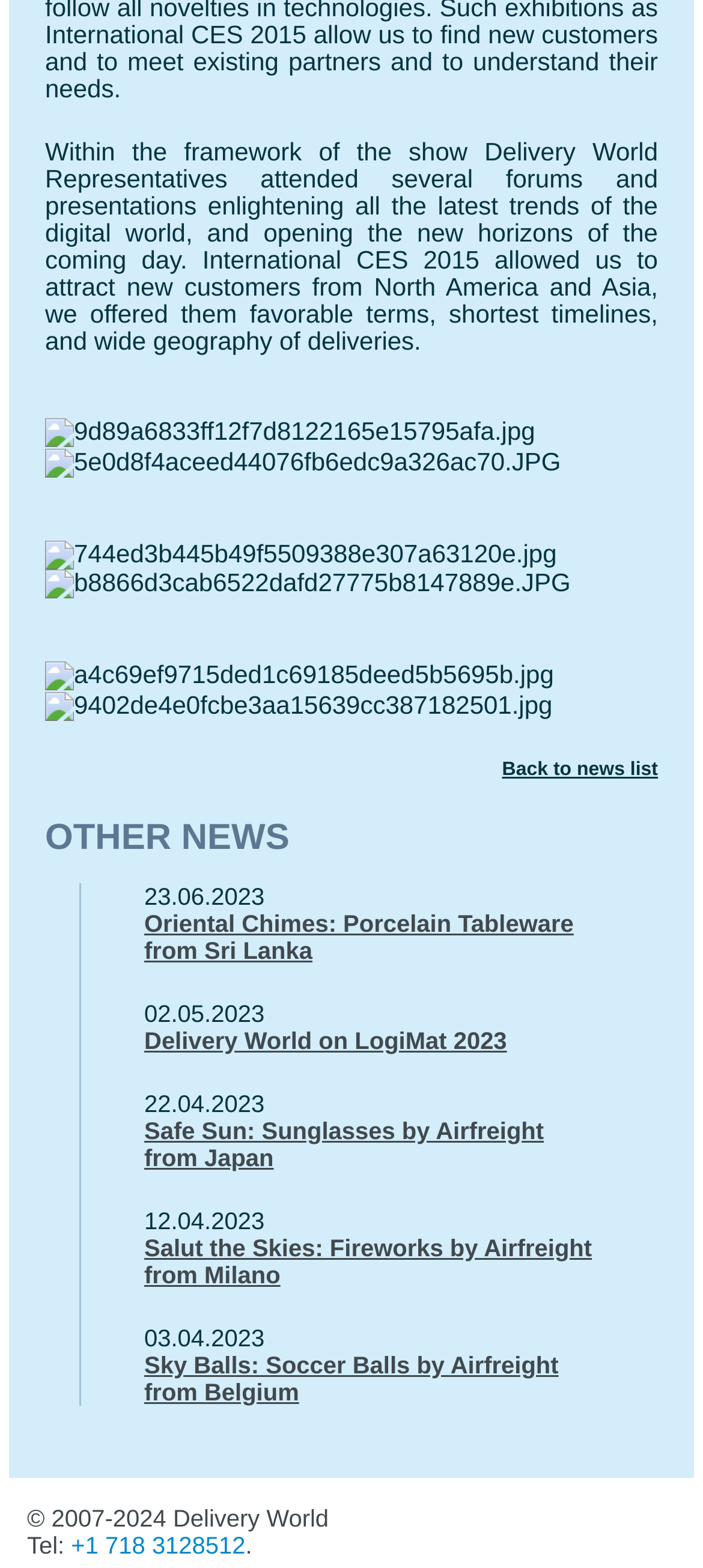What is the purpose of the images?
Look at the image and respond to the question as thoroughly as possible.

The images on the webpage appear to be illustrations or decorations, separating the different sections of the webpage and adding visual interest. They do not seem to be directly related to the content of the news articles.